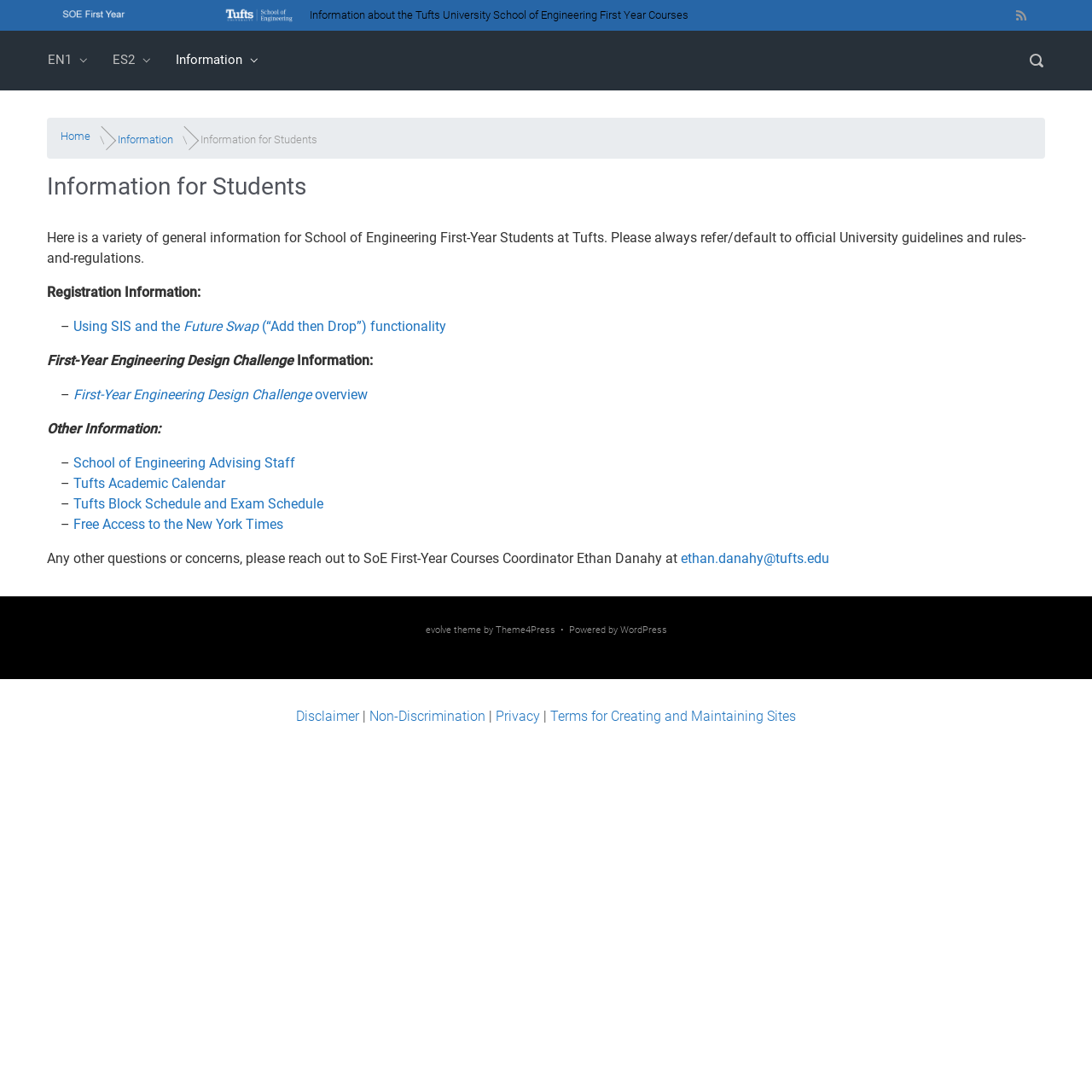Highlight the bounding box coordinates of the element you need to click to perform the following instruction: "Go to Home page."

[0.055, 0.118, 0.083, 0.13]